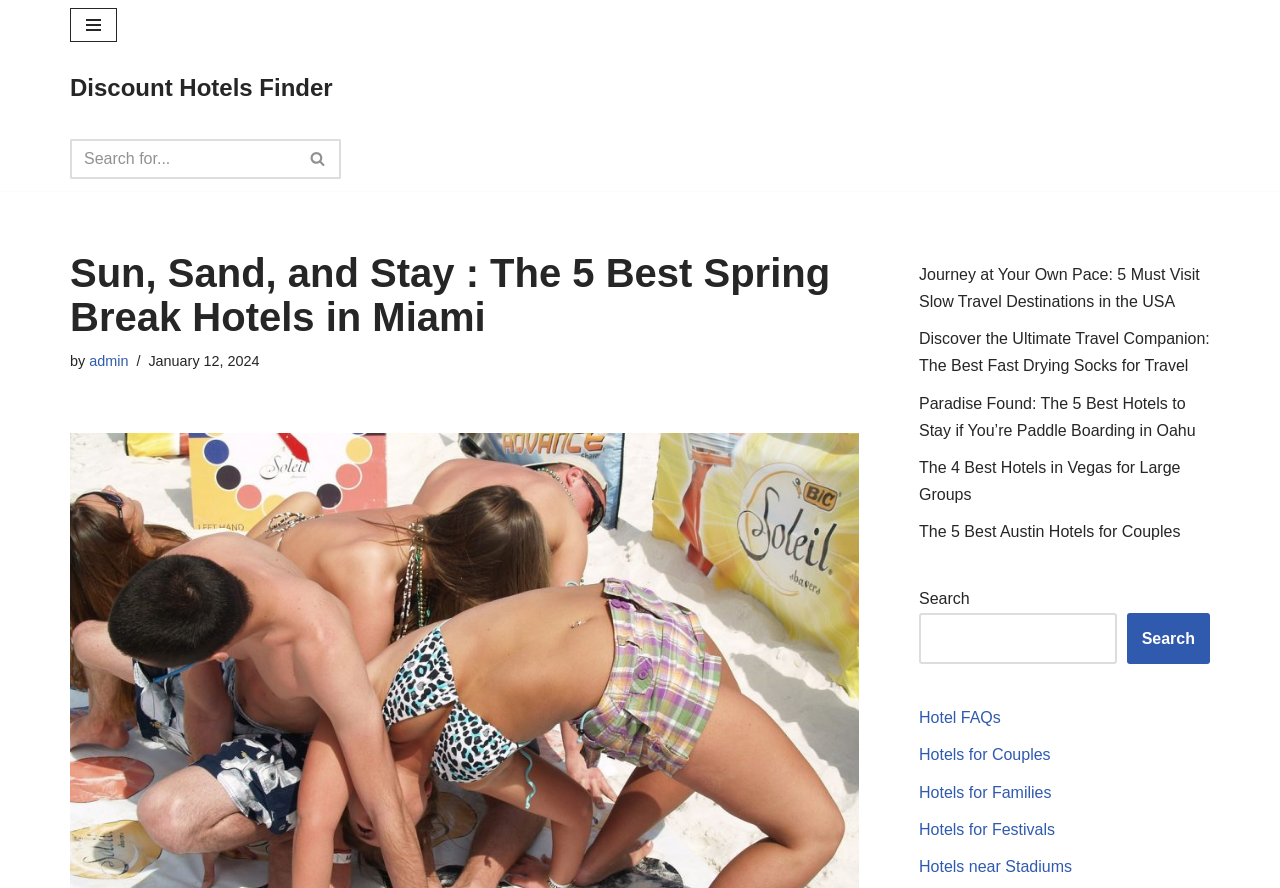Determine the bounding box coordinates of the UI element that matches the following description: "Navigation Menu". The coordinates should be four float numbers between 0 and 1 in the format [left, top, right, bottom].

[0.055, 0.009, 0.091, 0.047]